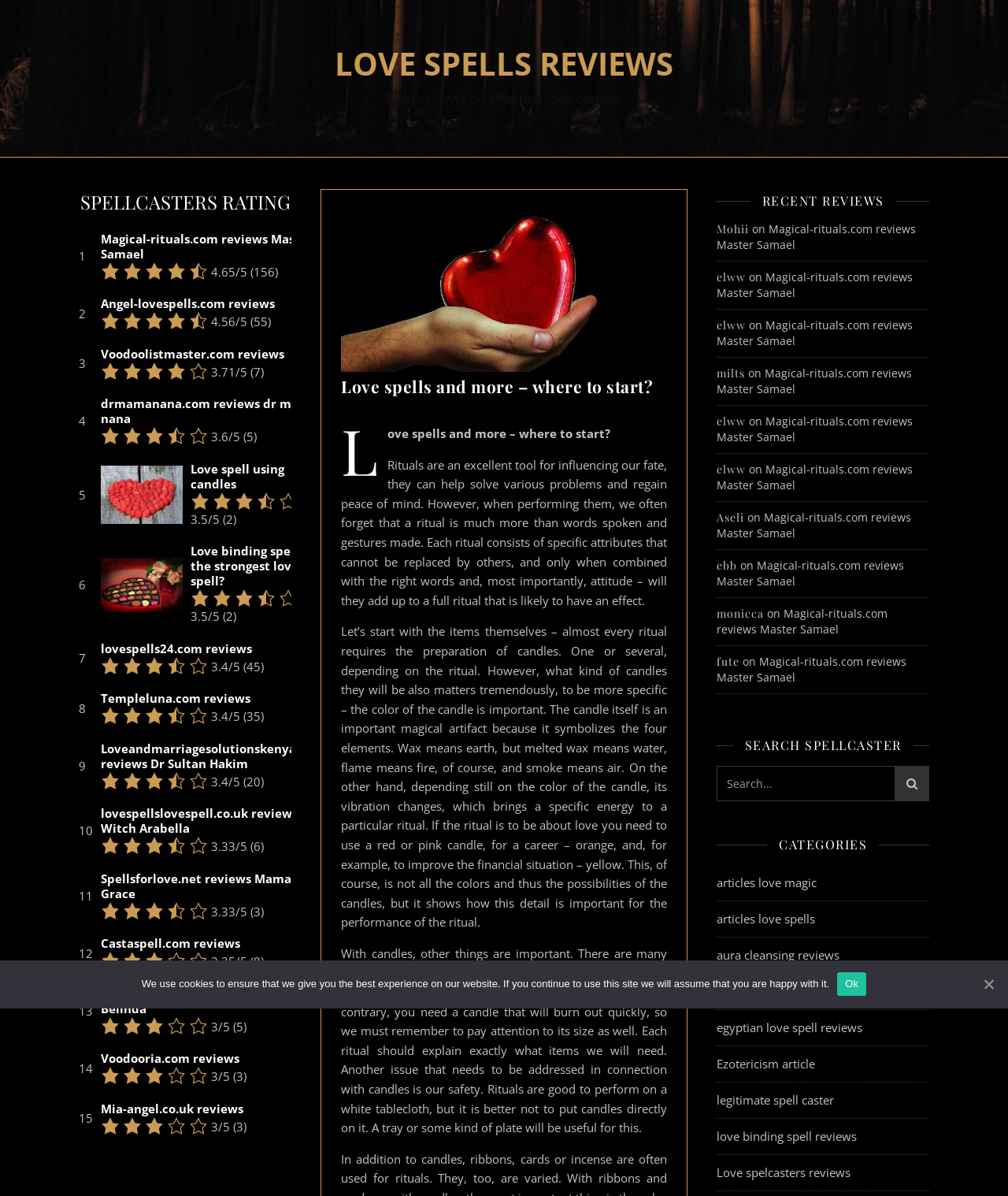What color candle is used for love rituals? Please answer the question using a single word or phrase based on the image.

Red or pink